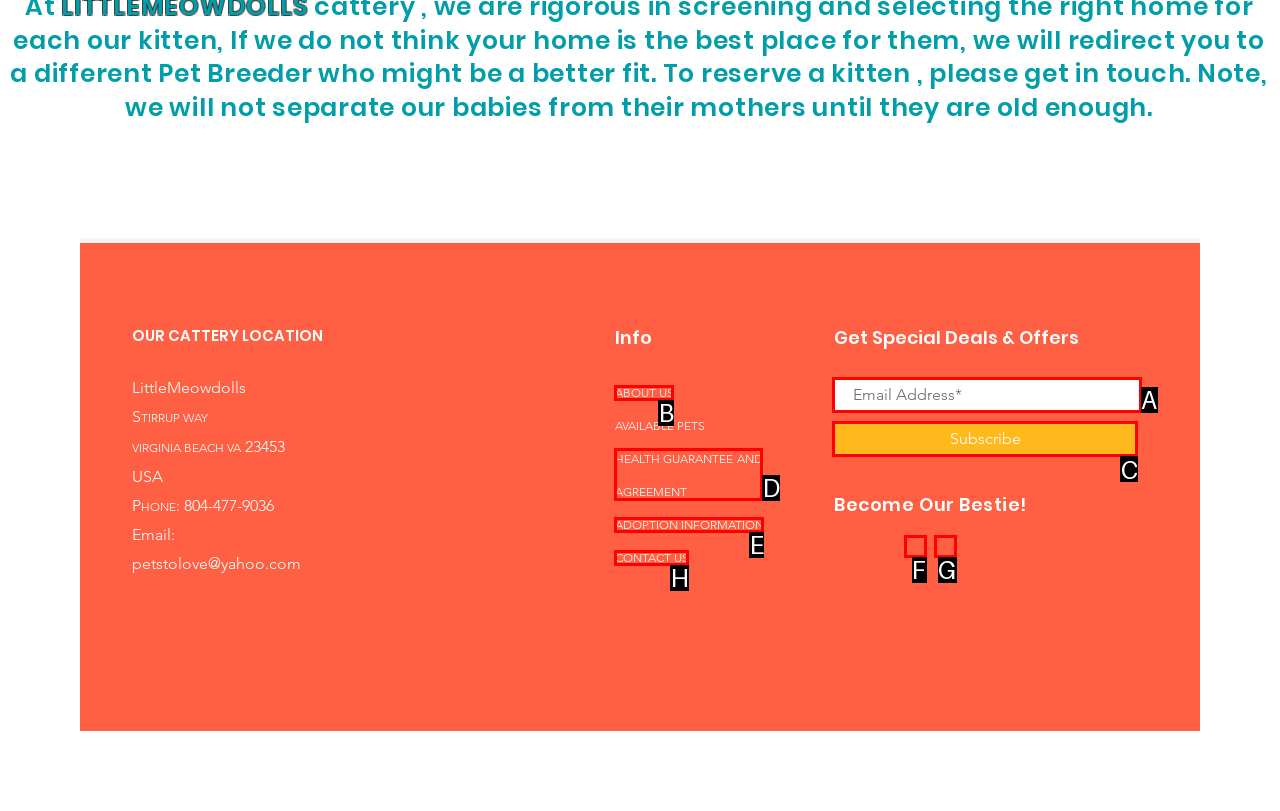To complete the instruction: Subscribe to get special deals, which HTML element should be clicked?
Respond with the option's letter from the provided choices.

C